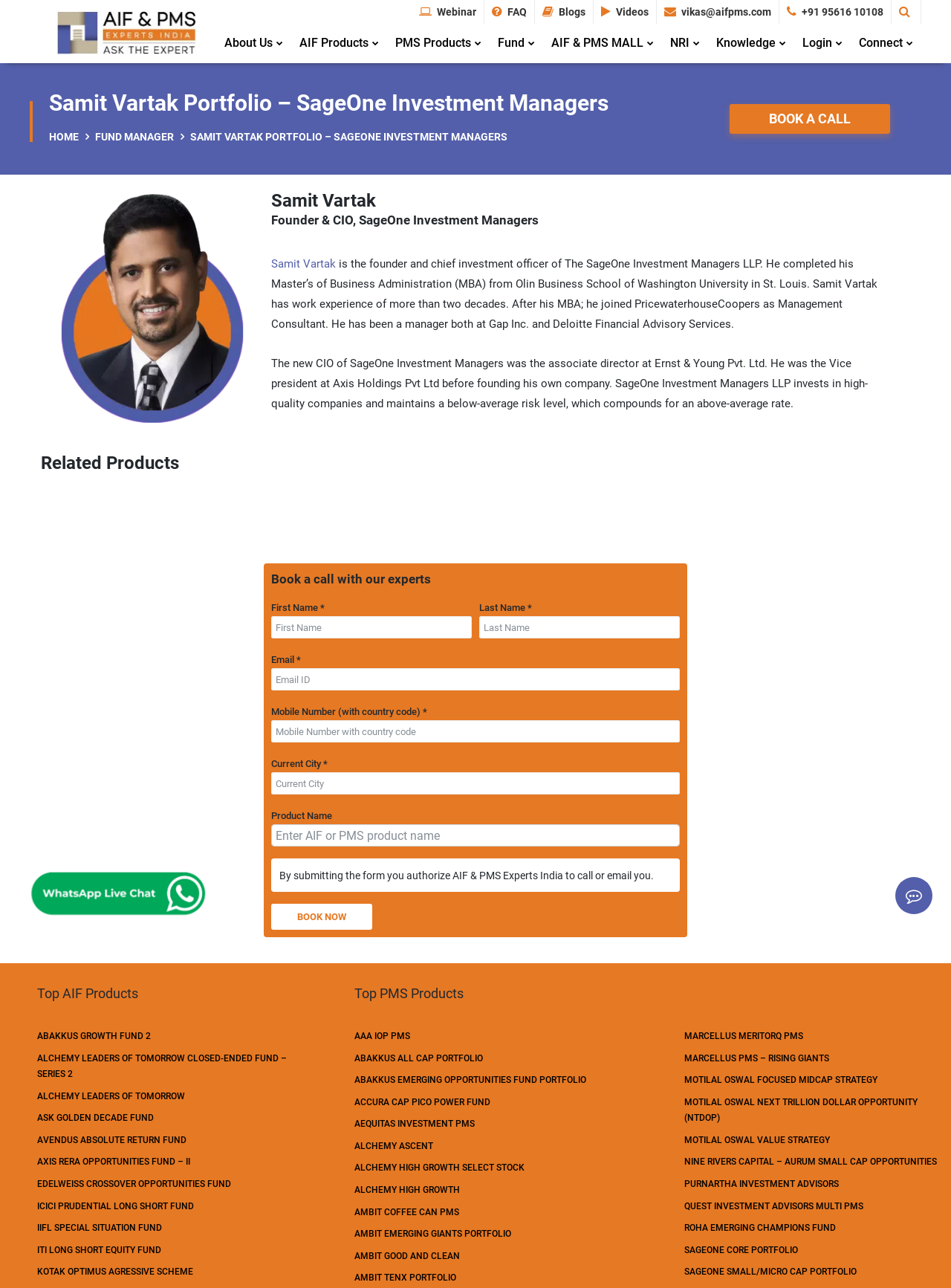What are the top AIF products listed on the webpage?
Based on the image, provide your answer in one word or phrase.

Multiple products